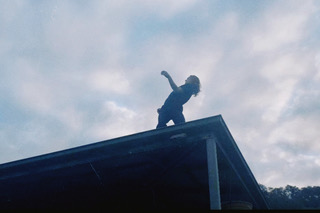Paint a vivid picture of the image with your description.

A dancer is captured mid-performance on the edge of a rooftop, silhouetted against a backdrop of soft, cloudy skies. The dynamic pose suggests a moment of expression, balance, and freedom, embodying the essence of contemporary dance. The dancer’s long hair billows gently with the wind, enhancing the sense of movement and vitality. This striking image reflects themes of liberation and creativity, resonating with the spirit of the performing arts amid challenges, such as those highlighted in the recent 'Home Feed' initiative. The platform represents both a literal and metaphorical stage, illustrating the innovative ways artists are connecting with audiences, even beyond traditional theater settings.